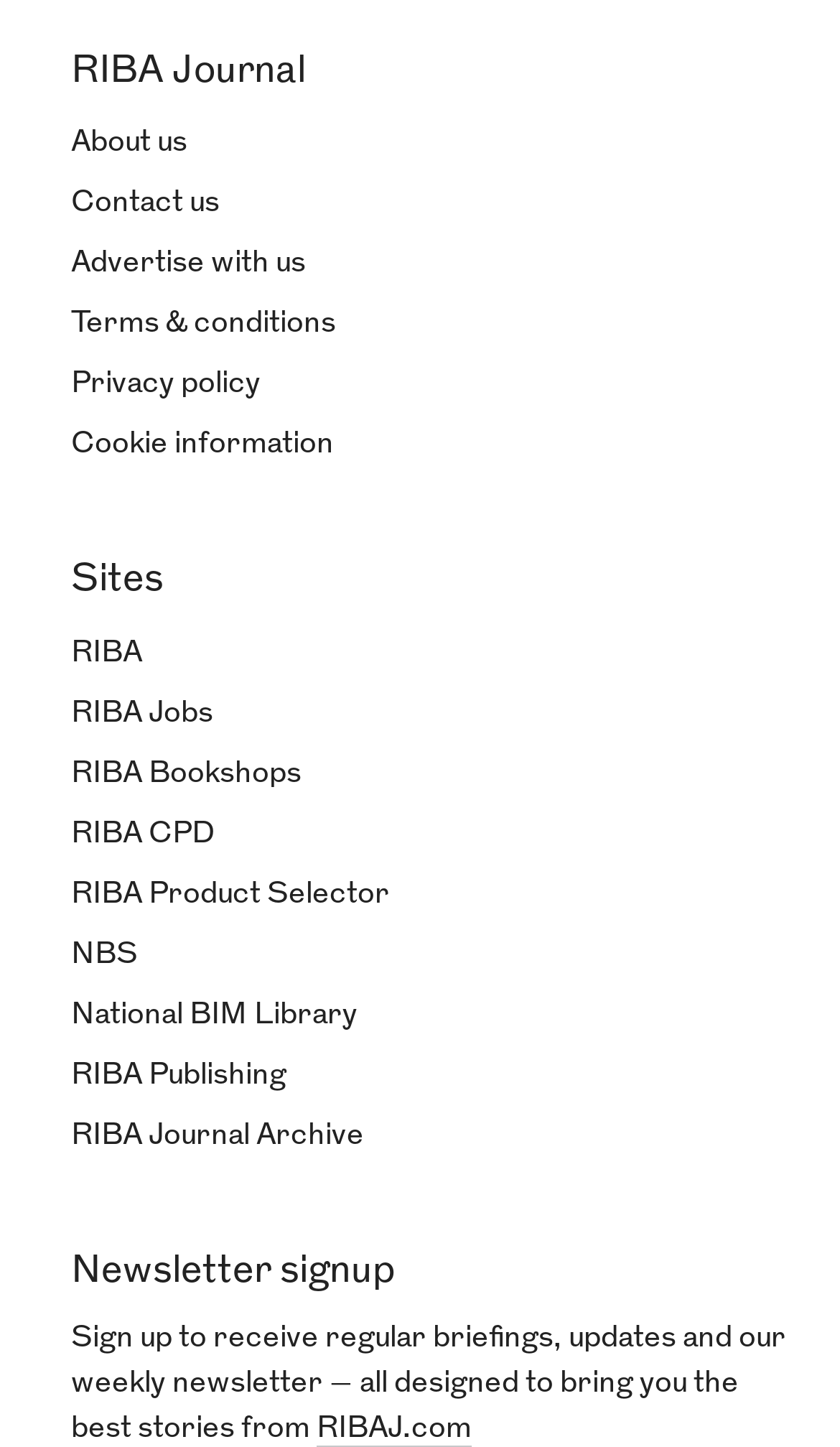Based on the image, please elaborate on the answer to the following question:
What is the name of the journal?

The name of the journal can be found in the heading element at the top of the webpage, which reads 'RIBA Journal'.